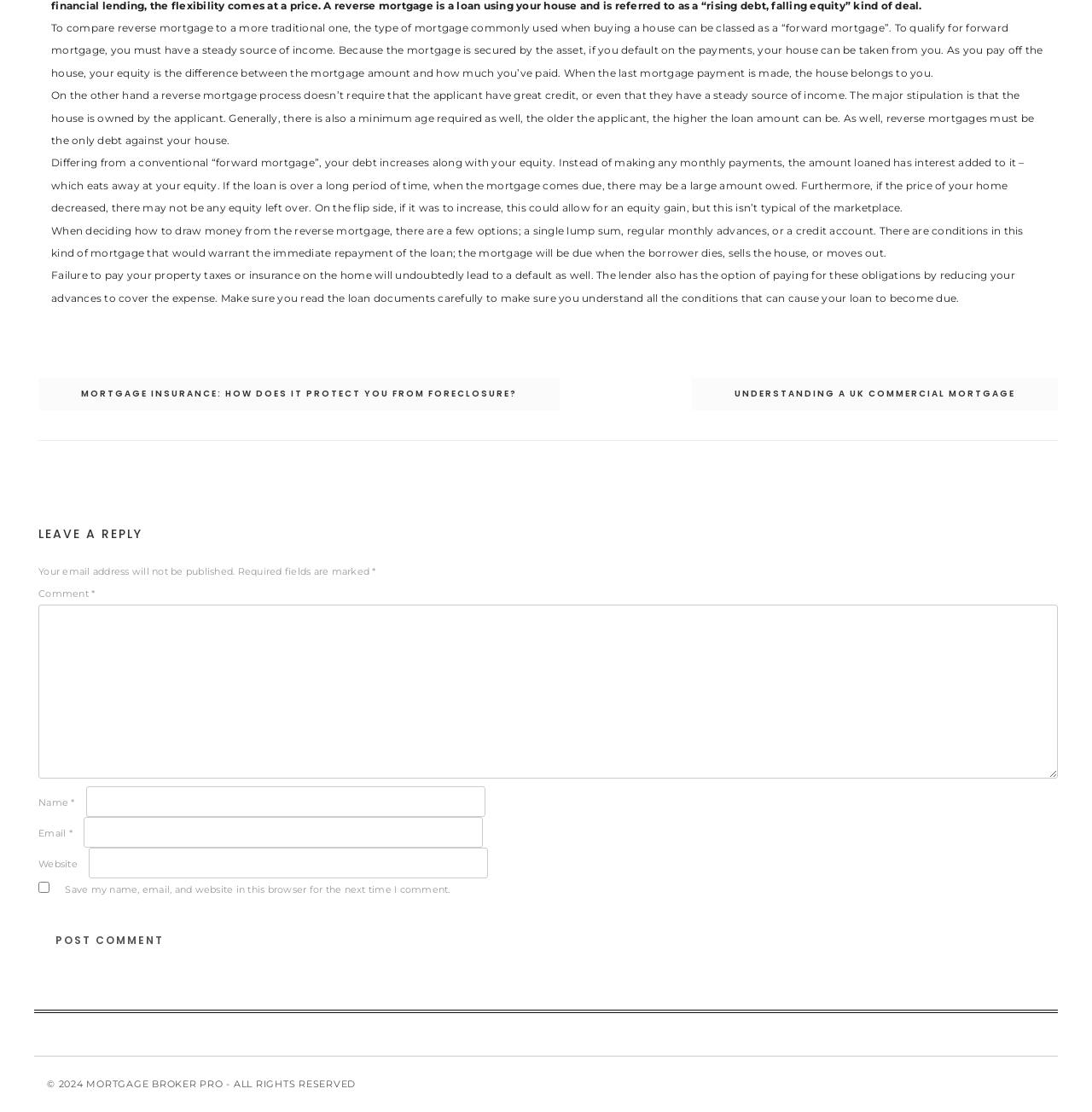What is the difference between a forward mortgage and a reverse mortgage?
Using the image, elaborate on the answer with as much detail as possible.

According to the webpage, a forward mortgage requires a steady source of income, whereas a reverse mortgage does not. This is stated in the first two paragraphs of the webpage, which compare and contrast the two types of mortgages.